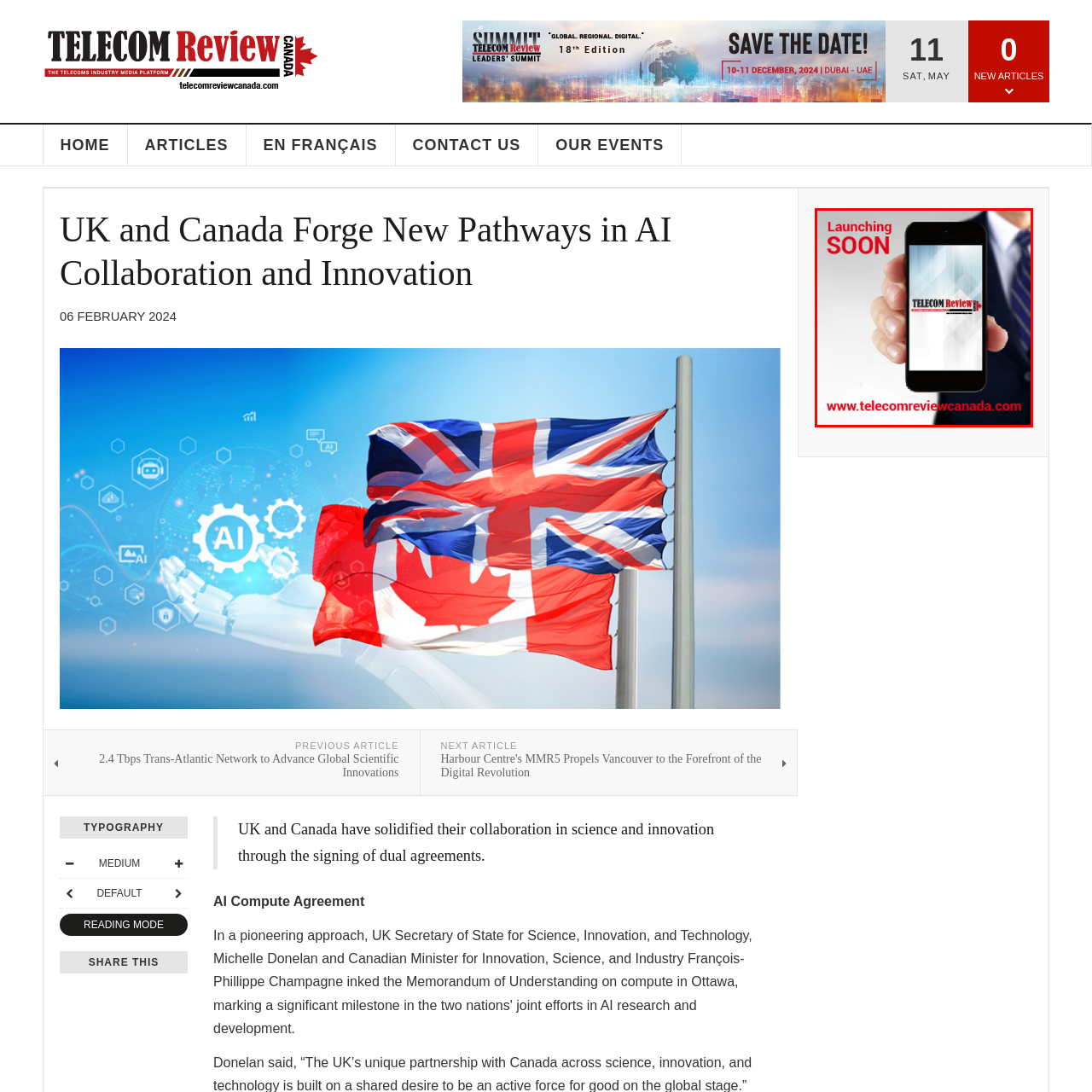Pay attention to the red boxed area, What color is the word 'Launching'? Provide a one-word or short phrase response.

Red